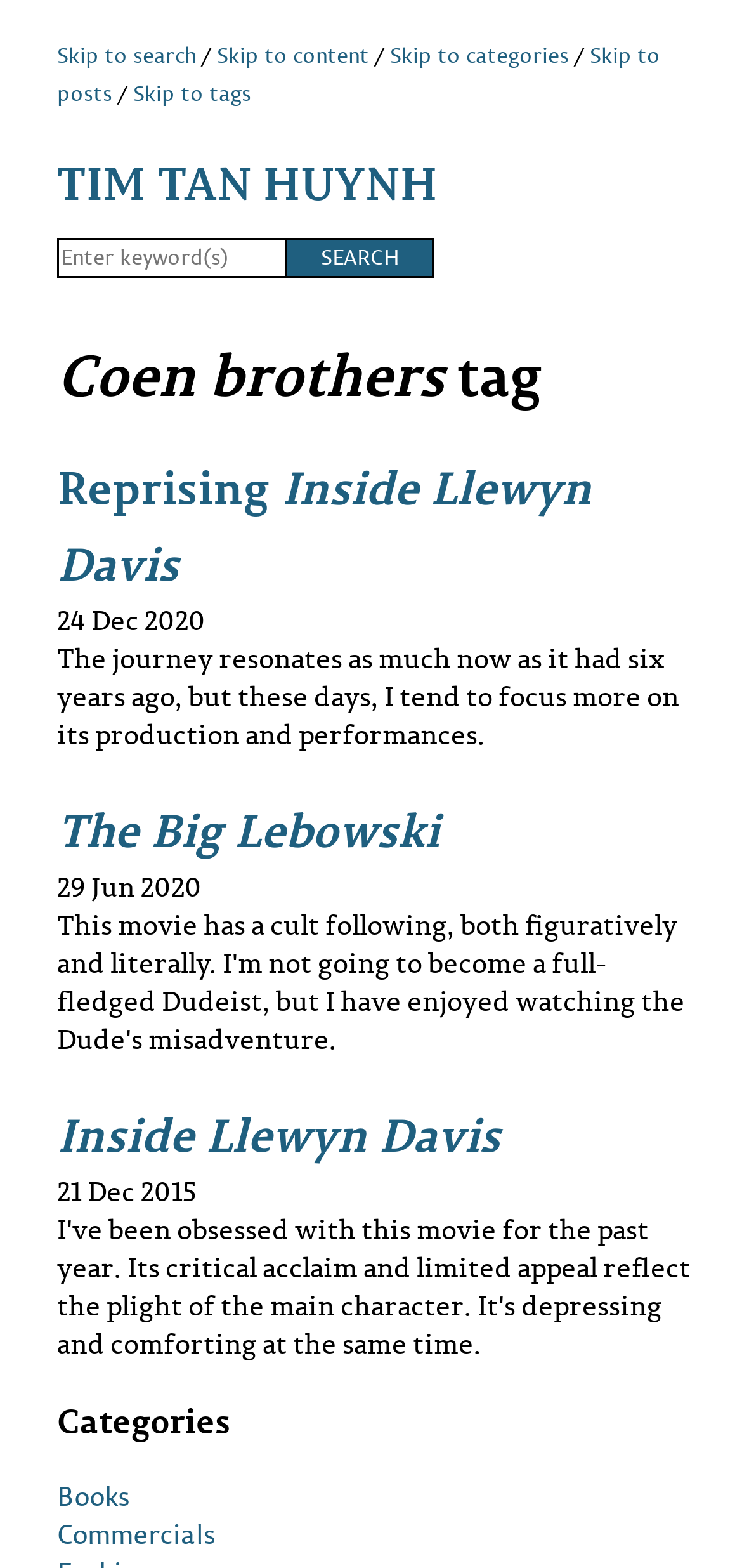How many posts are there on this webpage?
Using the image, respond with a single word or phrase.

4